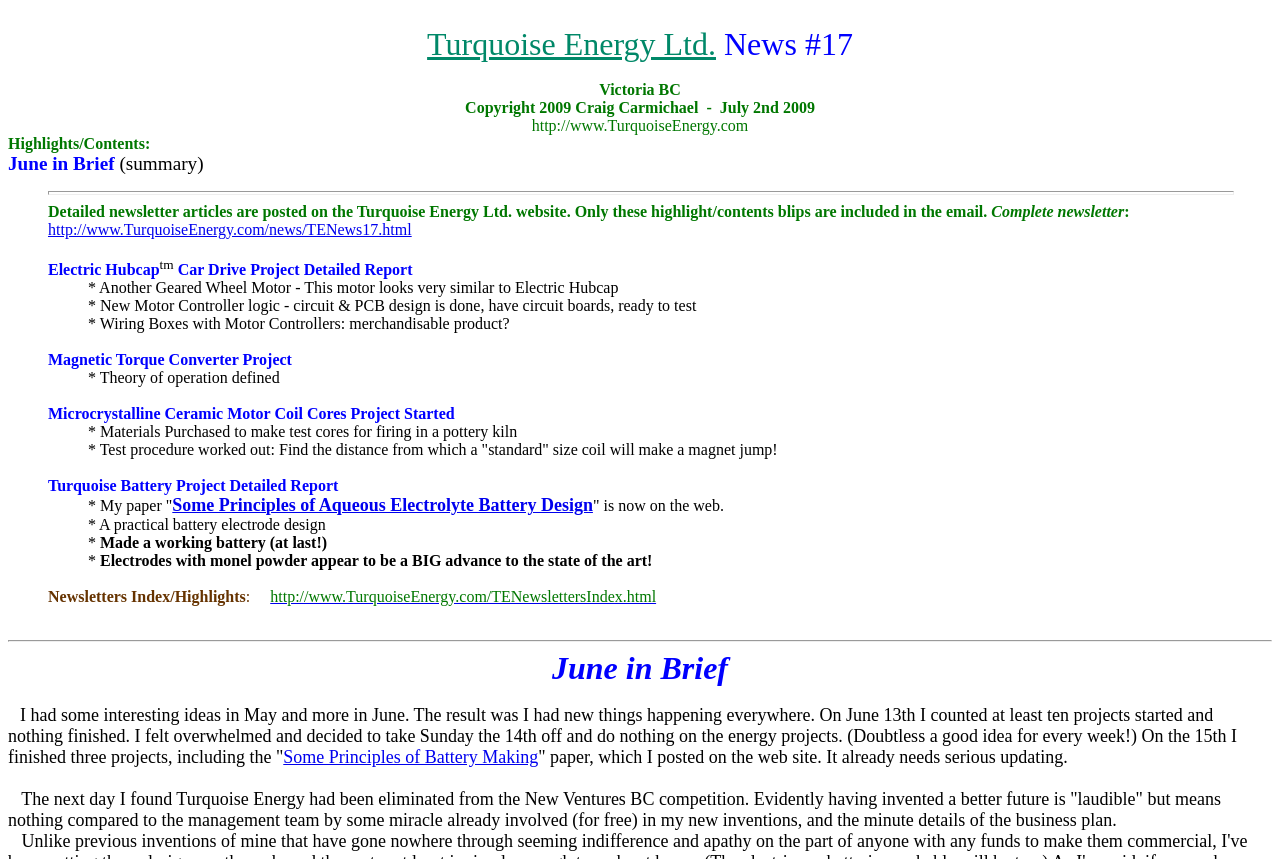Using the provided element description: "http://www.TurquoiseEnergy.com/news/TENews17.html", identify the bounding box coordinates. The coordinates should be four floats between 0 and 1 in the order [left, top, right, bottom].

[0.038, 0.257, 0.322, 0.277]